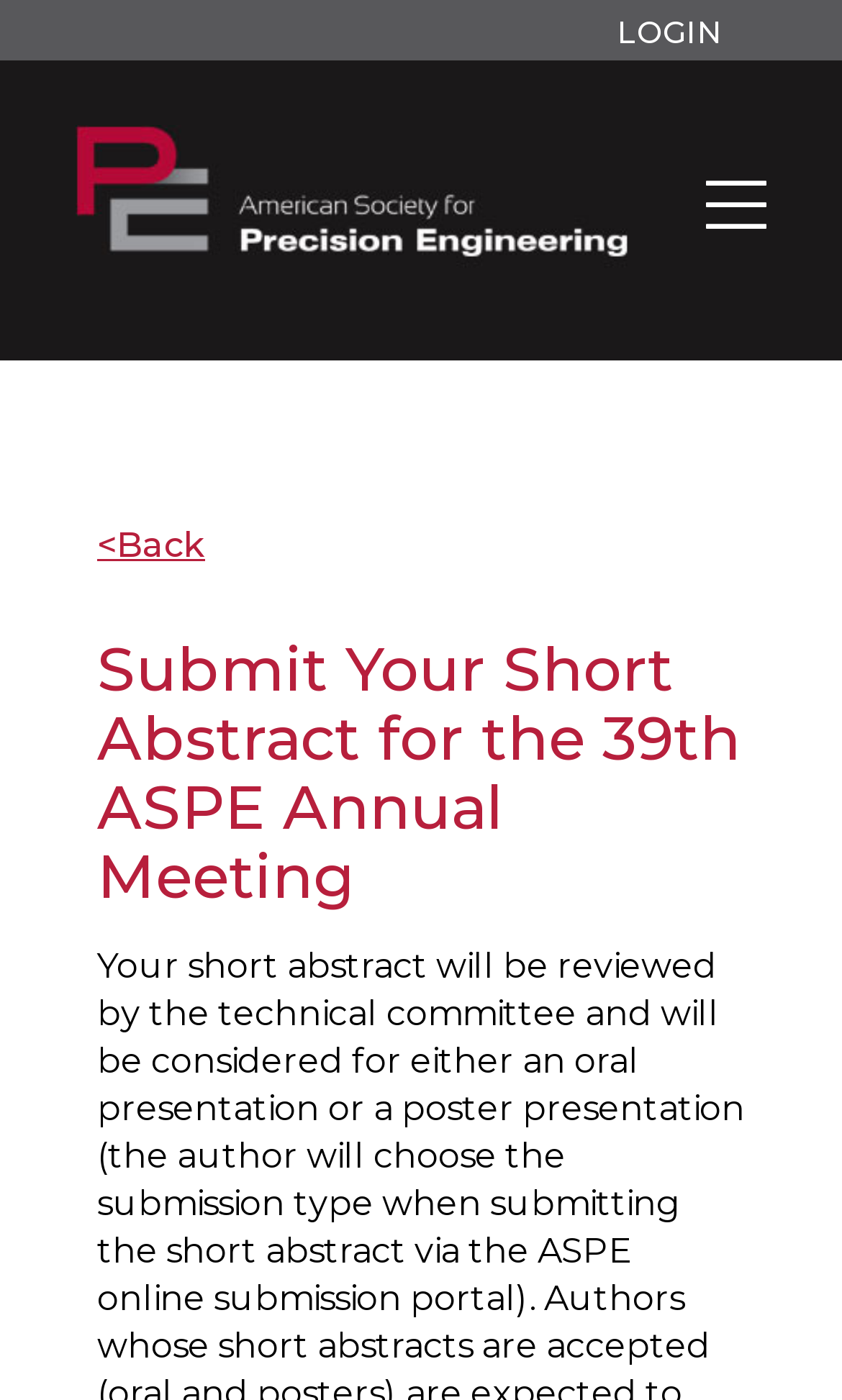Identify and generate the primary title of the webpage.

American Society for Precision Engineering